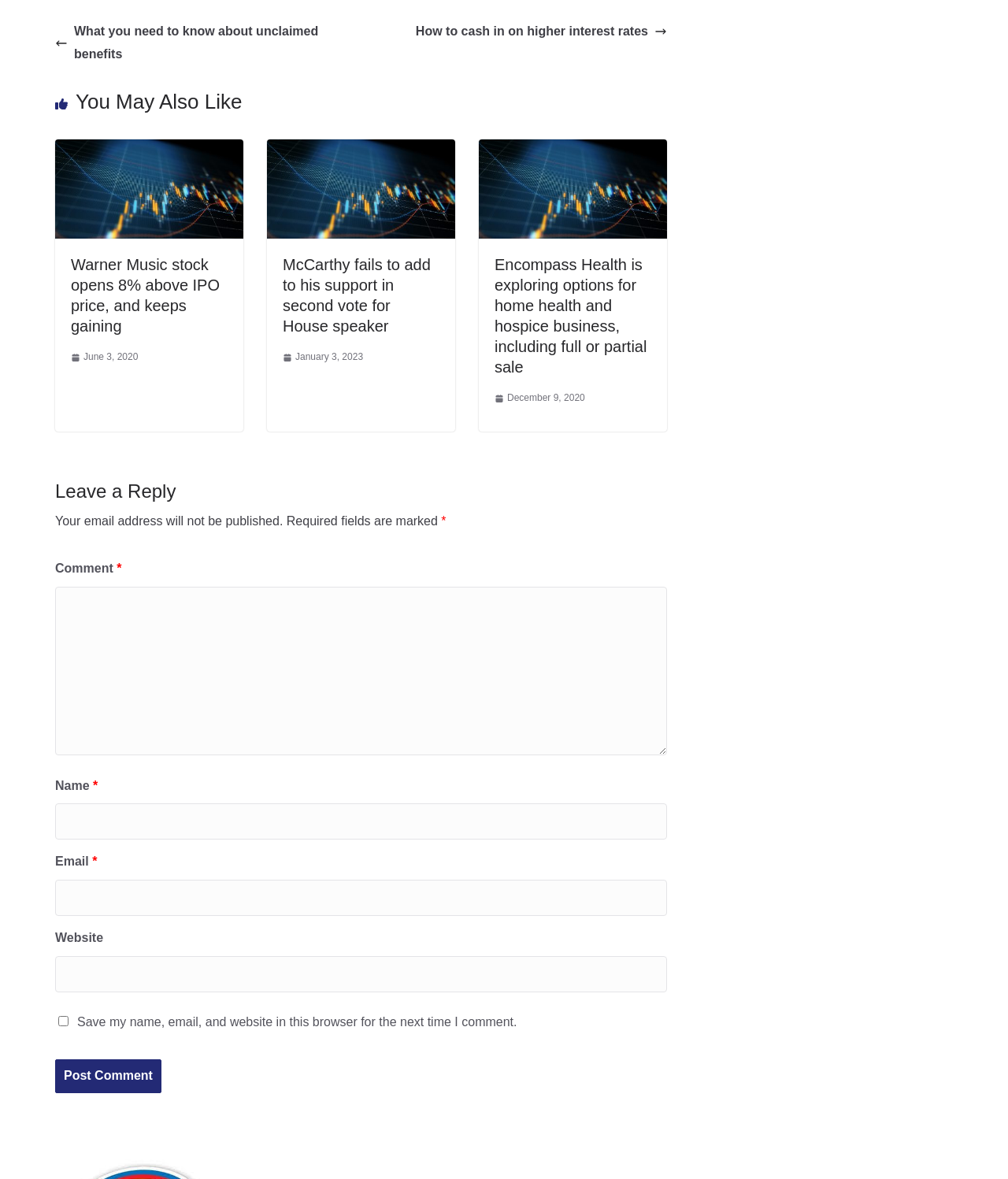What is the label of the button to submit a comment?
Based on the image, answer the question in a detailed manner.

I looked for the button to submit a comment and found that it is labeled 'Post Comment', which is located below the form fields.